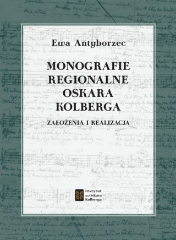Carefully examine the image and provide an in-depth answer to the question: Who is the author of the publication?

The author of the publication is Dr. Ewa Antyborzec, which can be inferred from the caption that describes the publication as 'authored by Dr. Ewa Antyborzec', indicating that she is the creator of the work.